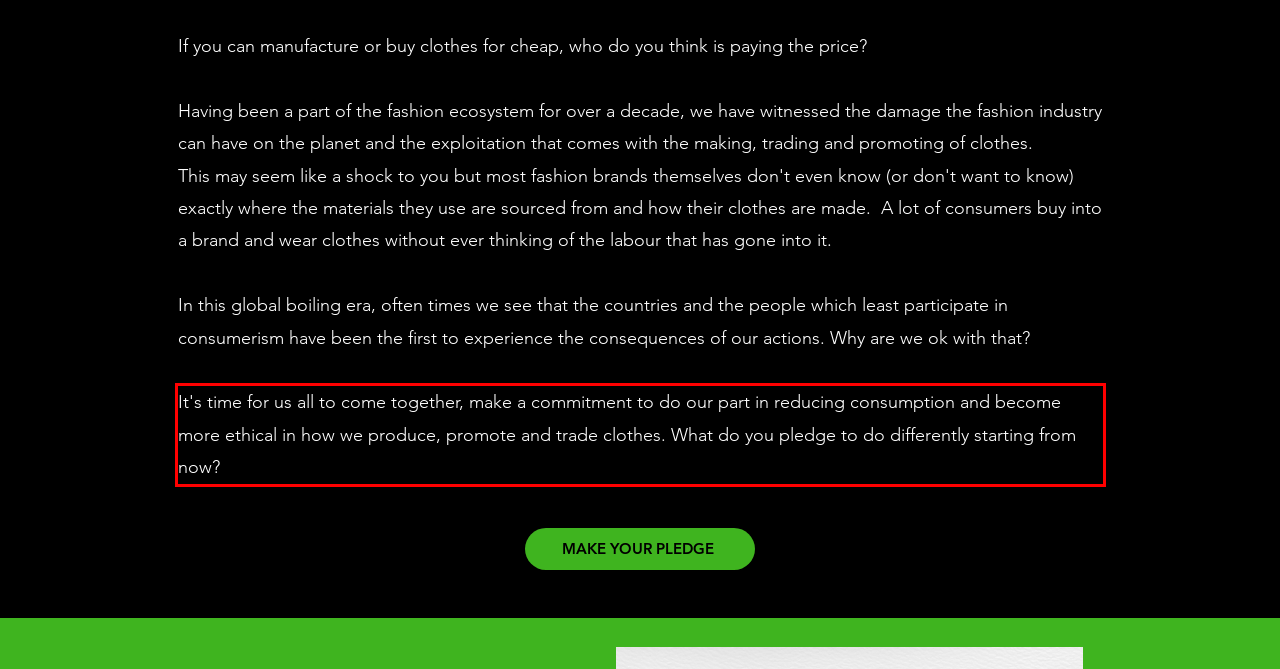Observe the screenshot of the webpage, locate the red bounding box, and extract the text content within it.

It's time for us all to come together, make a commitment to do our part in reducing consumption and become more ethical in how we produce, promote and trade clothes. What do you pledge to do differently starting from now?